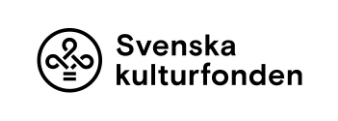Using details from the image, please answer the following question comprehensively:
What is the mission of the foundation?

The mission of the foundation is inferred from the caption, which states that the logo reflects the foundation's mission to foster cultural development and accessibility for diverse communities.